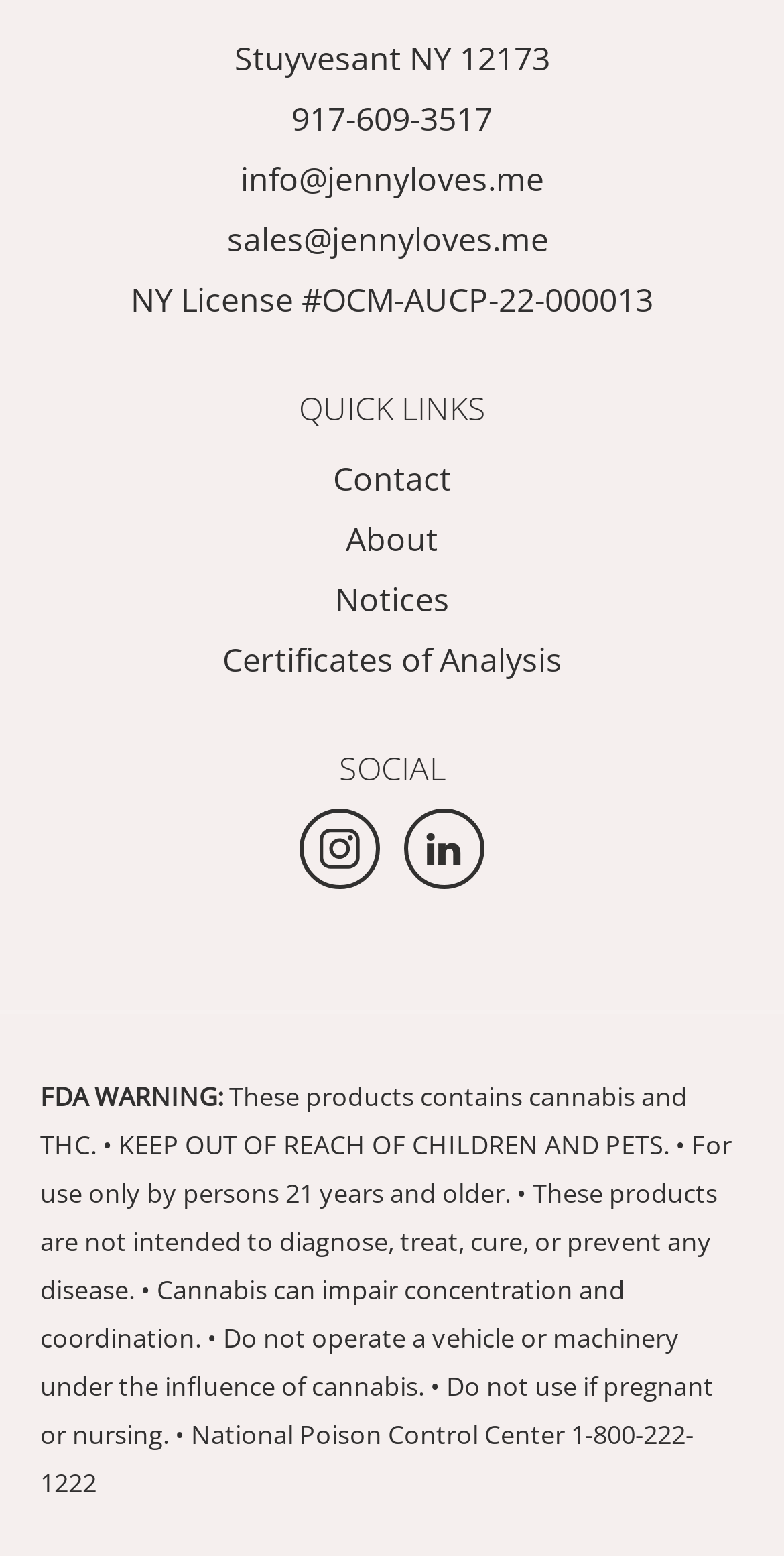Please find the bounding box for the following UI element description. Provide the coordinates in (top-left x, top-left y, bottom-right x, bottom-right y) format, with values between 0 and 1: Certificates of Analysis

[0.283, 0.41, 0.717, 0.438]